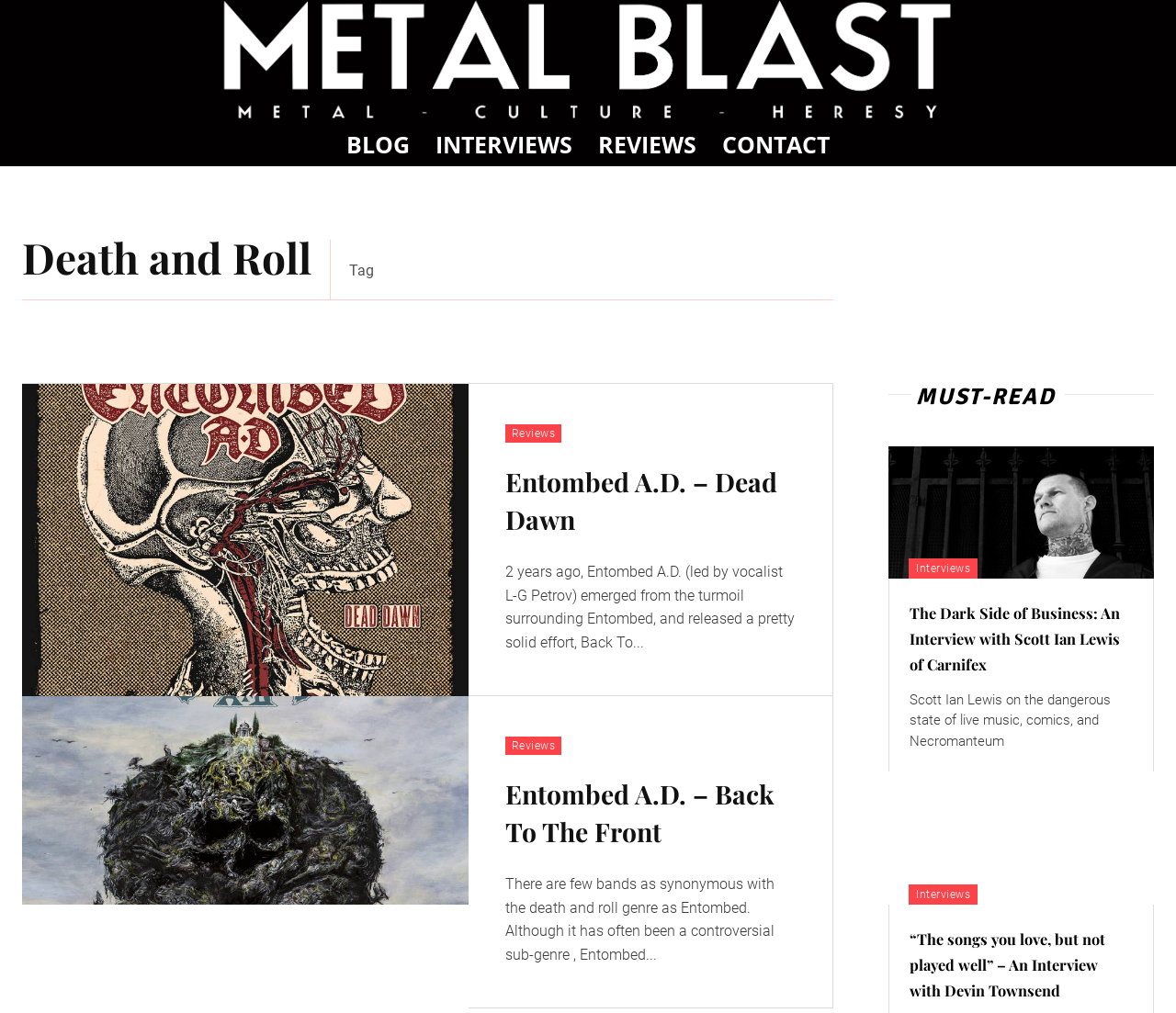Provide a thorough summary of the webpage.

The webpage is titled "Death and Roll | Metal Blast!" and features a logo at the top left corner. Below the logo, there is a navigation menu with links to "BLOG", "INTERVIEWS", "REVIEWS", and "CONTACT". 

The main content of the webpage is divided into two sections. On the left side, there are two articles with headings "Entombed A.D. – Dead Dawn" and "Entombed A.D. – Back To The Front". Each article has a link to the full review, a brief summary, and a link to another related article. 

On the right side, there is a section titled "MUST-READ" with two interview articles. The first article is titled "The Dark Side of Business: An Interview with Scott Ian Lewis of Carnifex" and has a brief summary and a link to the full interview. The second article is titled "“The songs you love, but not played well” – An Interview with Devin Townsend" and also has a brief summary and a link to the full interview.